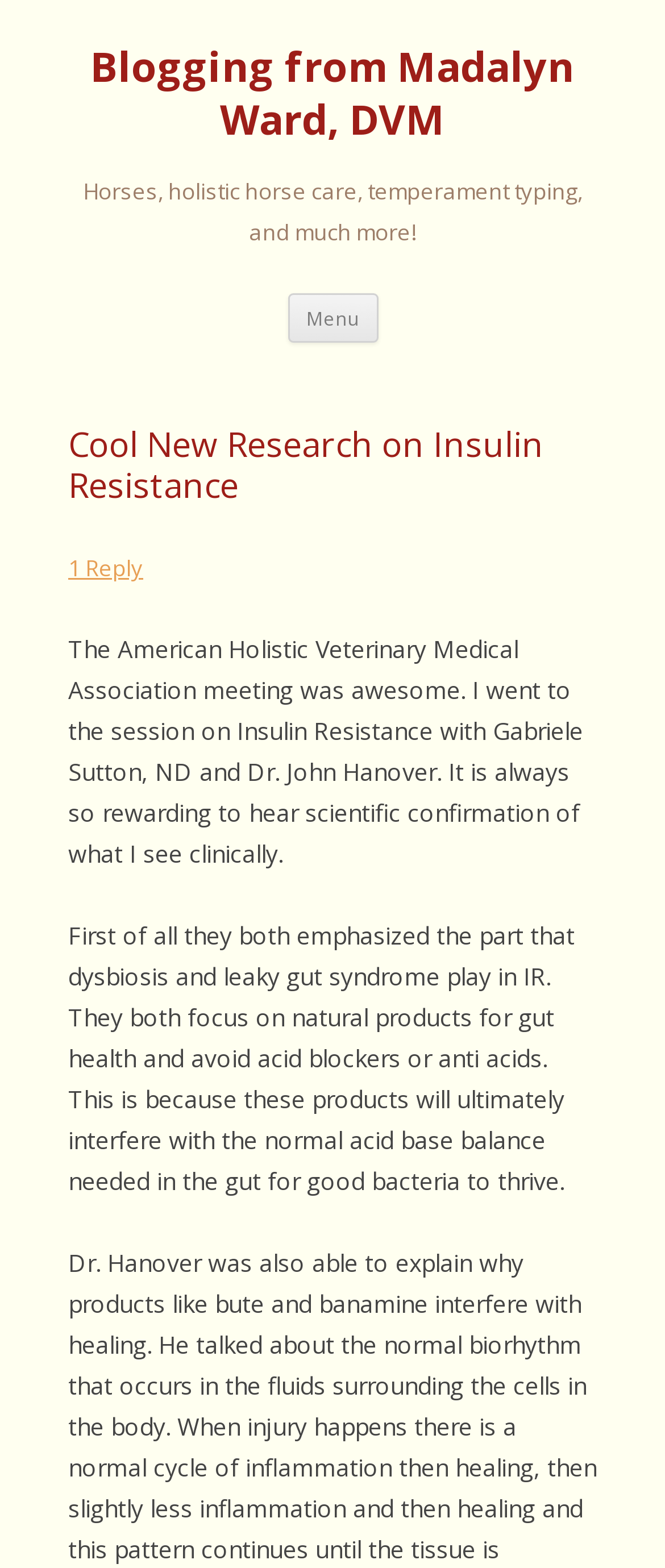Determine the bounding box for the described UI element: "Menu".

[0.432, 0.187, 0.568, 0.219]